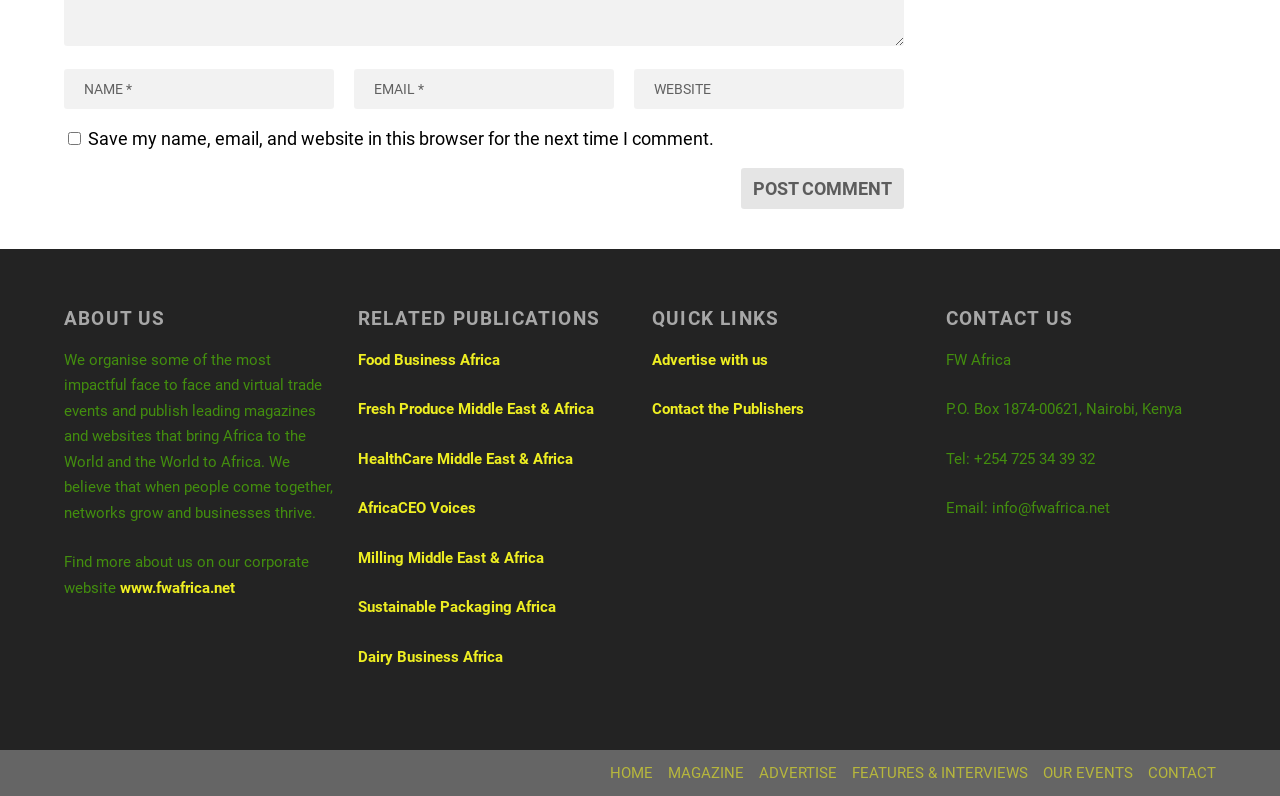Please find the bounding box coordinates for the clickable element needed to perform this instruction: "Read about Food Business Africa".

[0.28, 0.424, 0.391, 0.447]